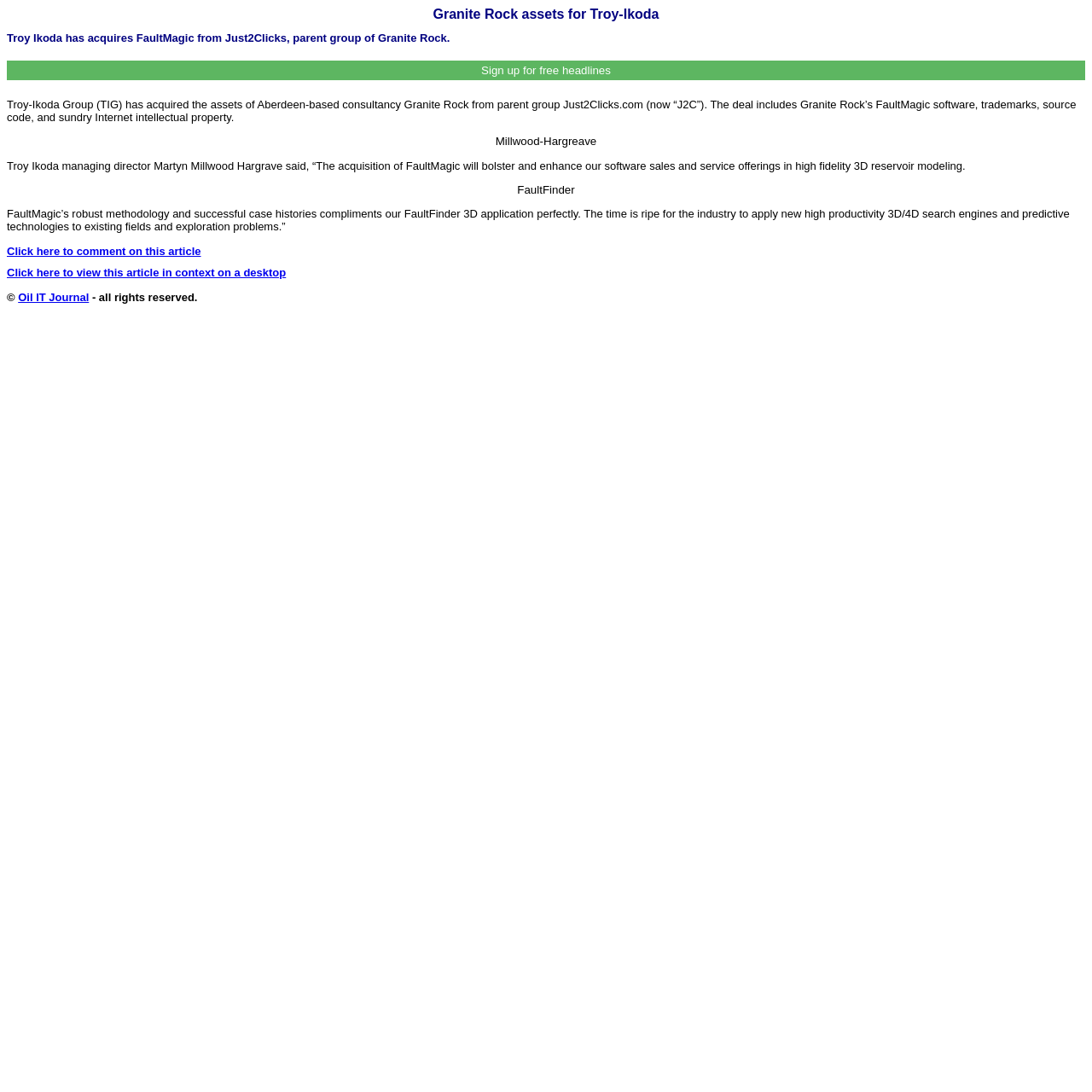Can you give a comprehensive explanation to the question given the content of the image?
What is the name of the publication?

The webpage has a footer section that mentions '© Oil IT Journal - all rights reserved.' This indicates that the publication is Oil IT Journal.